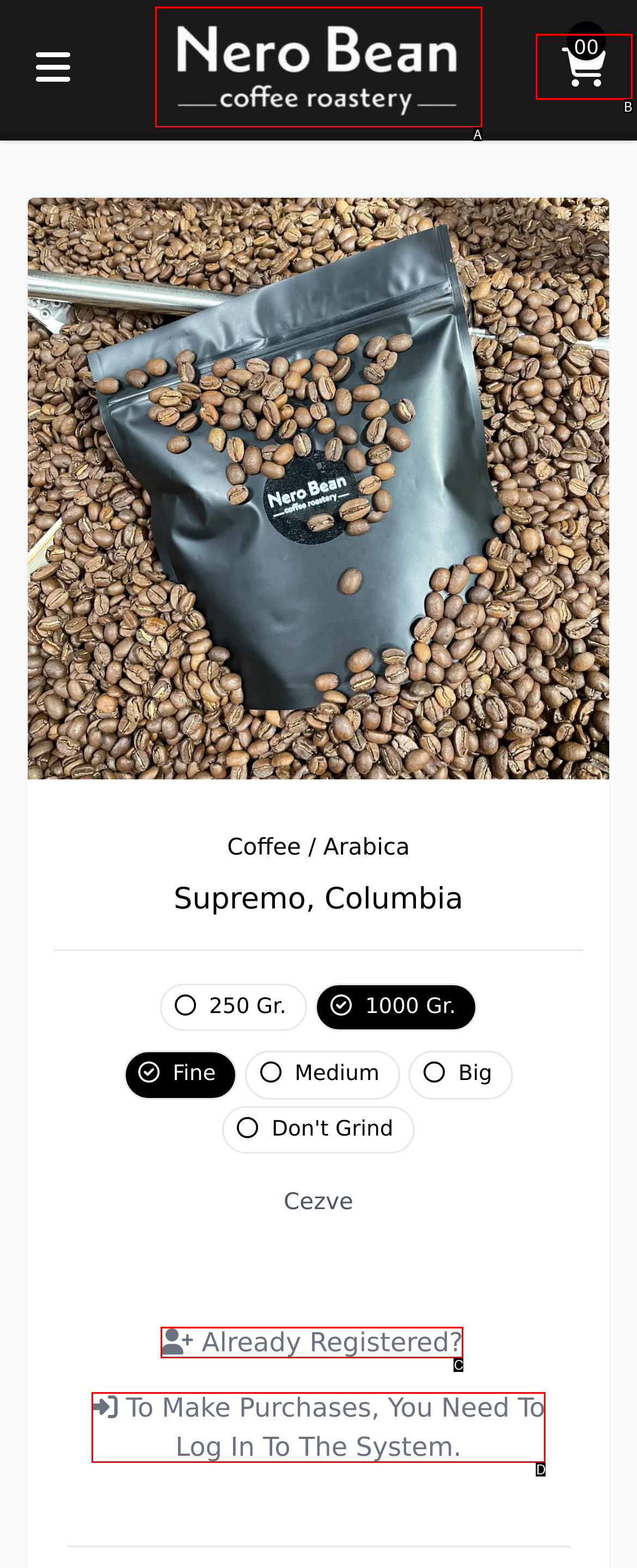From the given choices, determine which HTML element aligns with the description: already registered? Respond with the letter of the appropriate option.

C